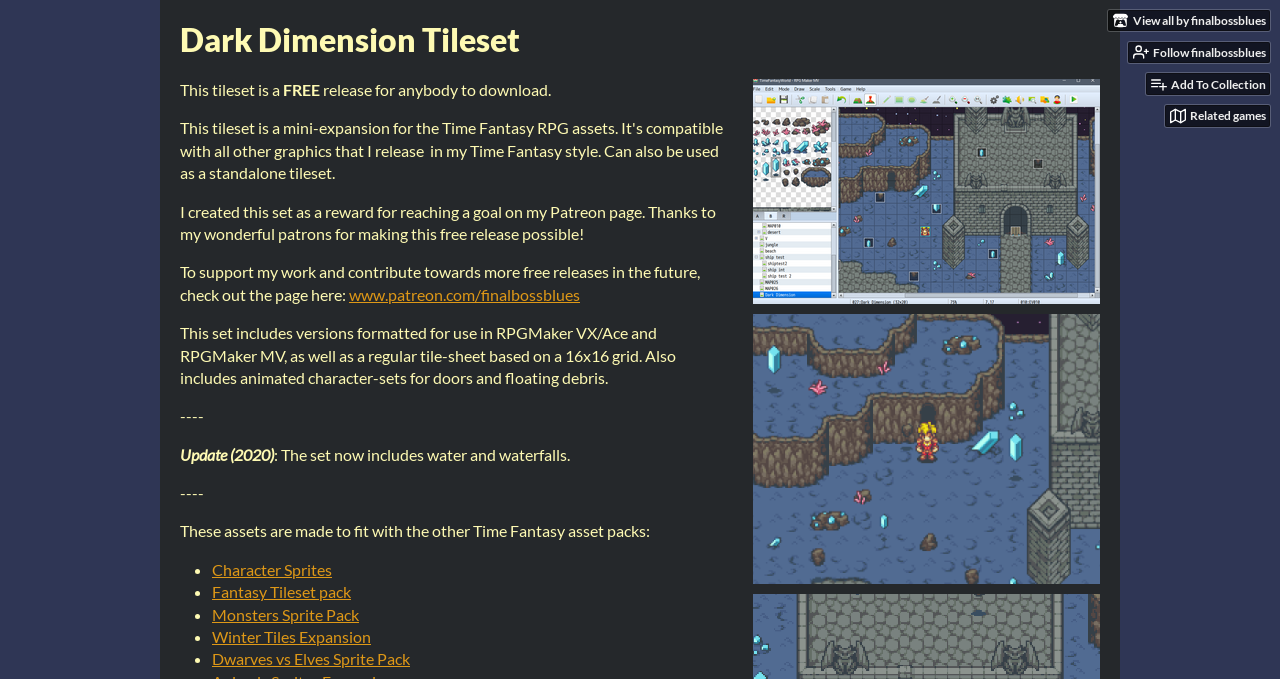What is the purpose of the tileset?
Answer with a single word or phrase by referring to the visual content.

For use in RPGMaker